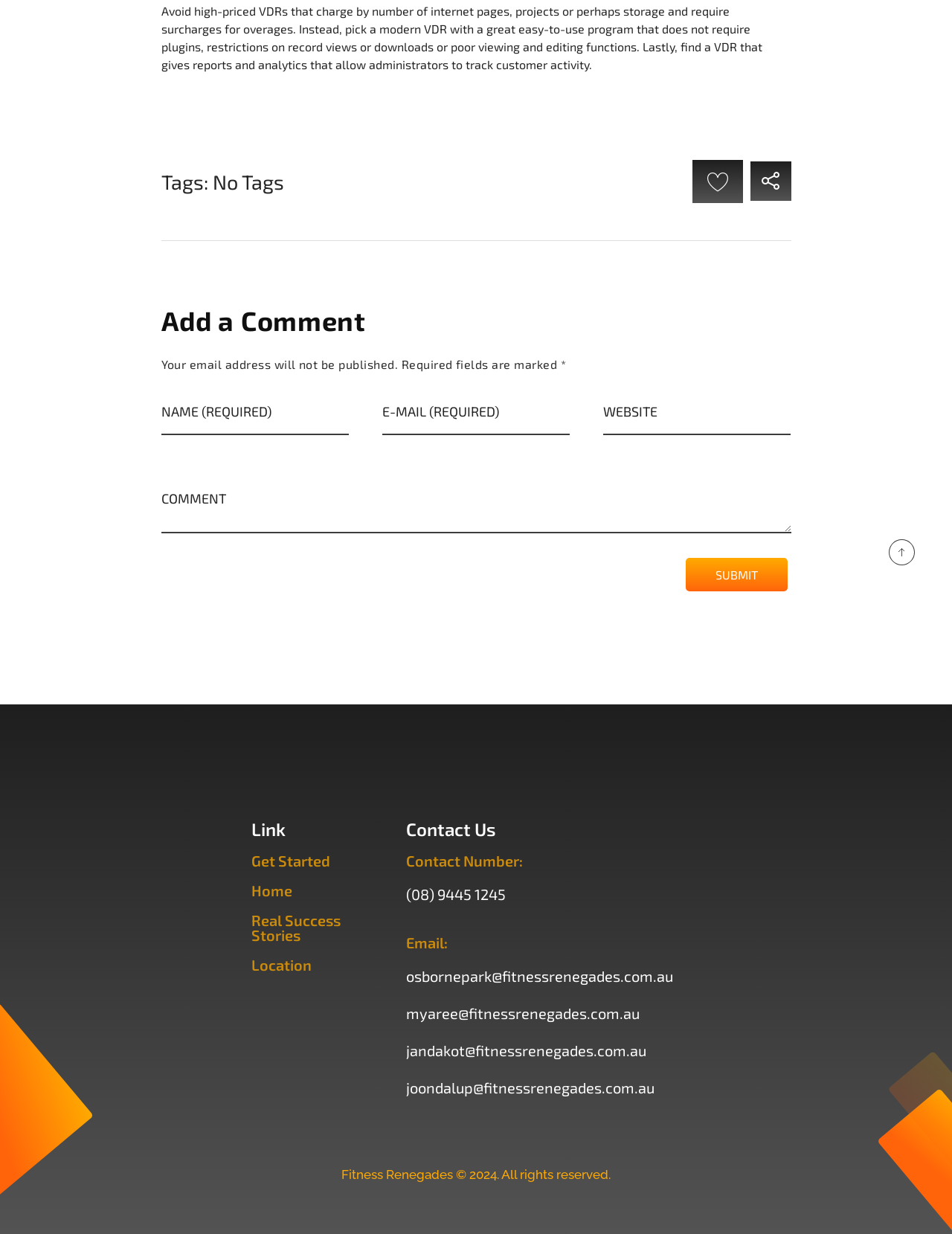Predict the bounding box coordinates of the UI element that matches this description: "Home". The coordinates should be in the format [left, top, right, bottom] with each value between 0 and 1.

[0.264, 0.714, 0.307, 0.729]